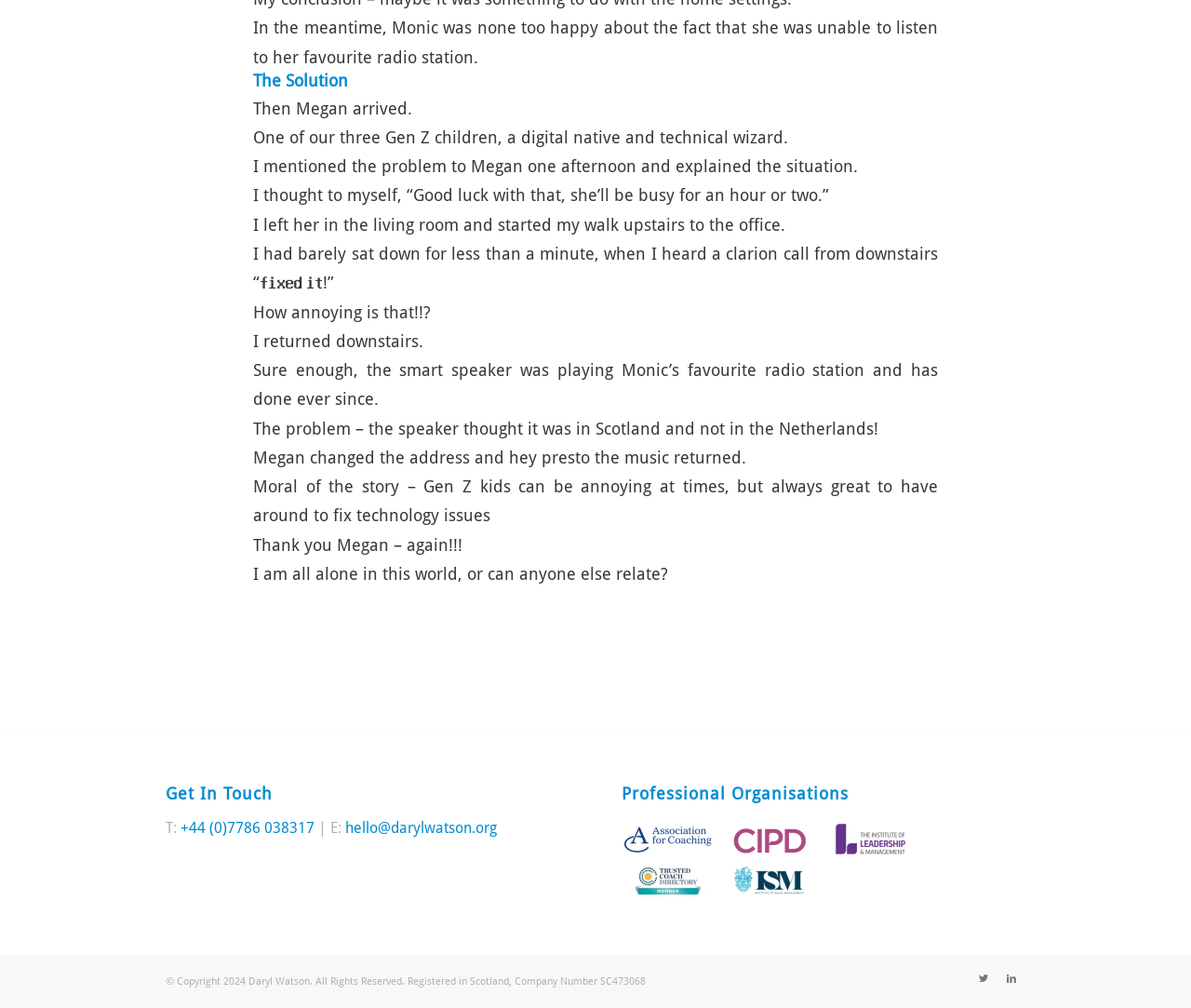Please provide a comprehensive answer to the question based on the screenshot: What is the company number of Daryl Watson's company in Scotland?

The copyright information at the bottom of the webpage mentions that Daryl Watson's company is registered in Scotland with company number SC473068.